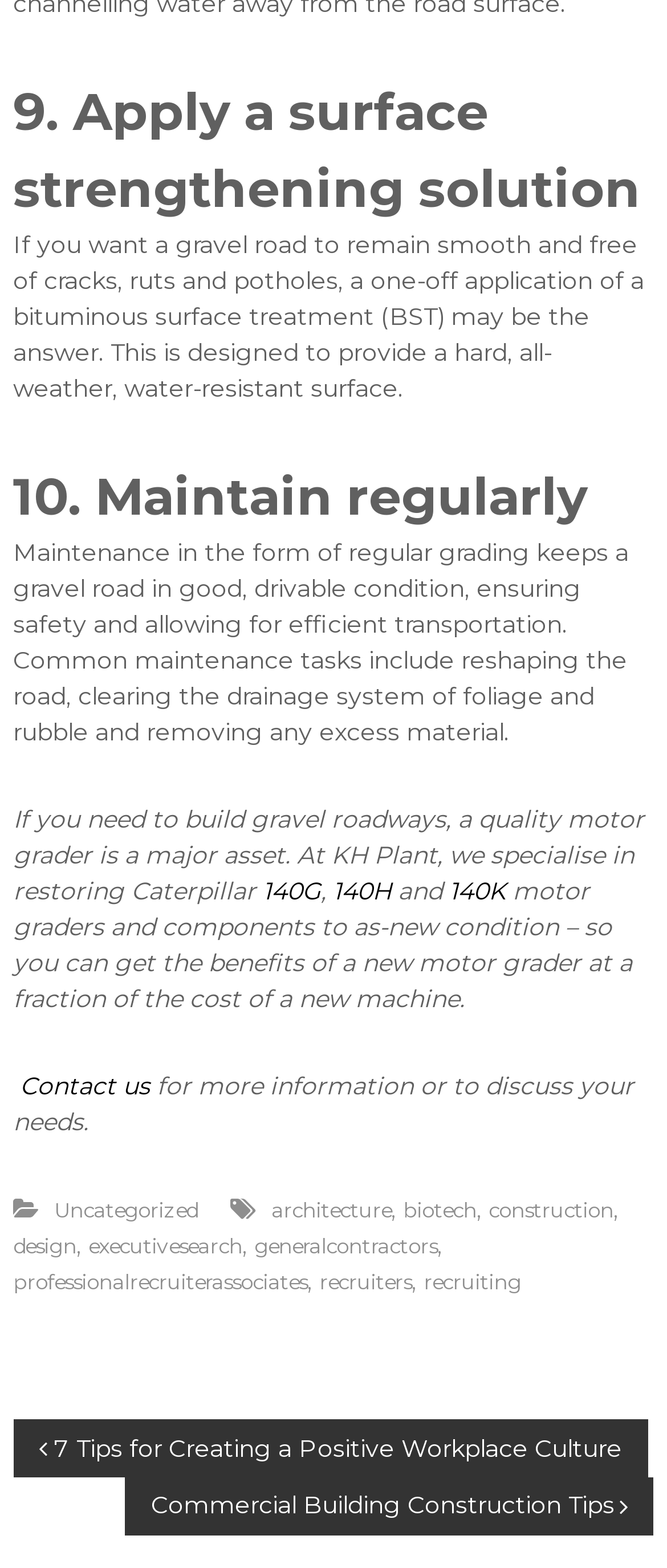Please identify the bounding box coordinates of the element that needs to be clicked to execute the following command: "Contact us for more information". Provide the bounding box using four float numbers between 0 and 1, formatted as [left, top, right, bottom].

[0.03, 0.683, 0.225, 0.702]